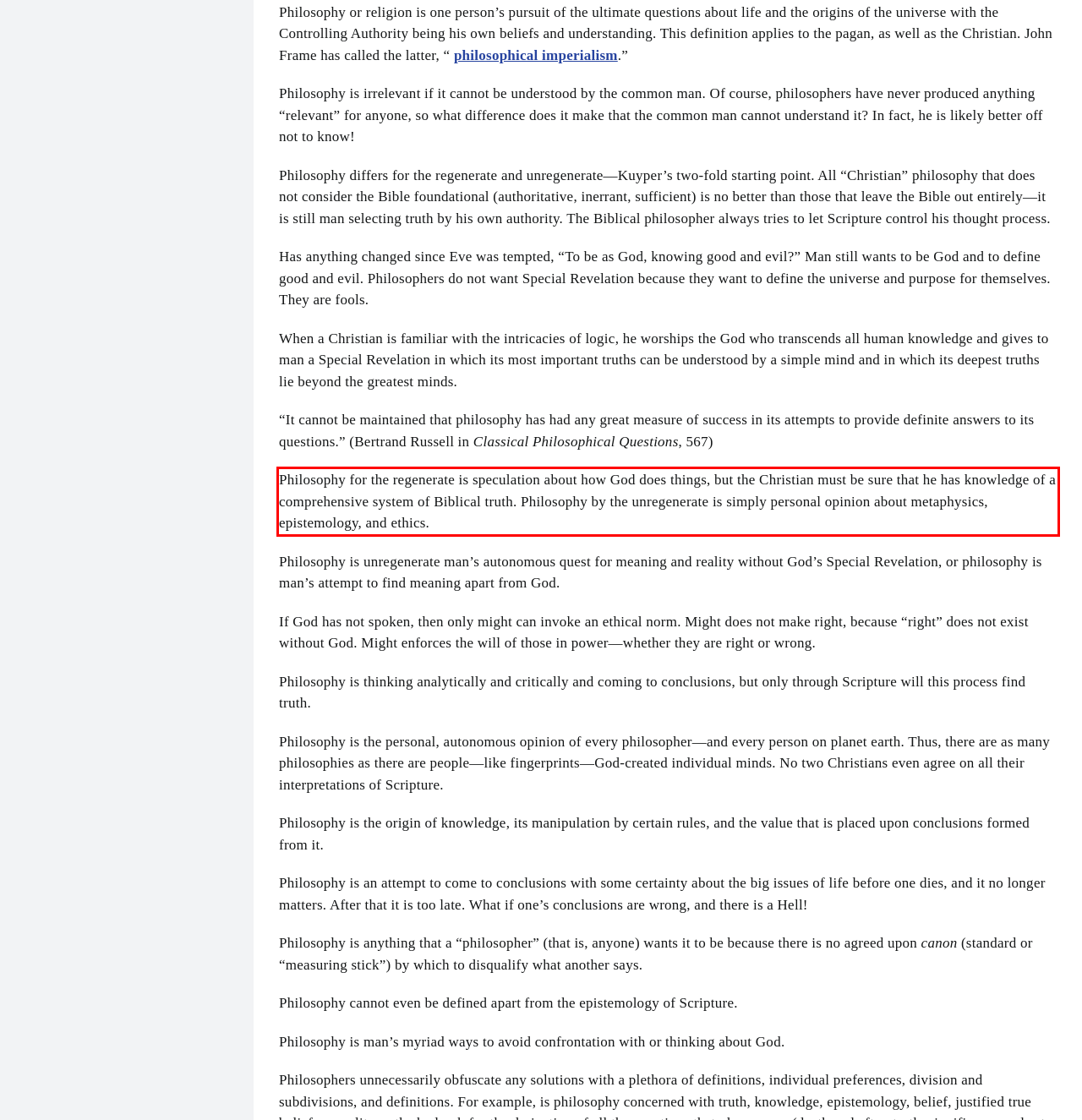Look at the webpage screenshot and recognize the text inside the red bounding box.

Philosophy for the regenerate is speculation about how God does things, but the Christian must be sure that he has knowledge of a comprehensive system of Biblical truth. Philosophy by the unregenerate is simply personal opinion about metaphysics, epistemology, and ethics.